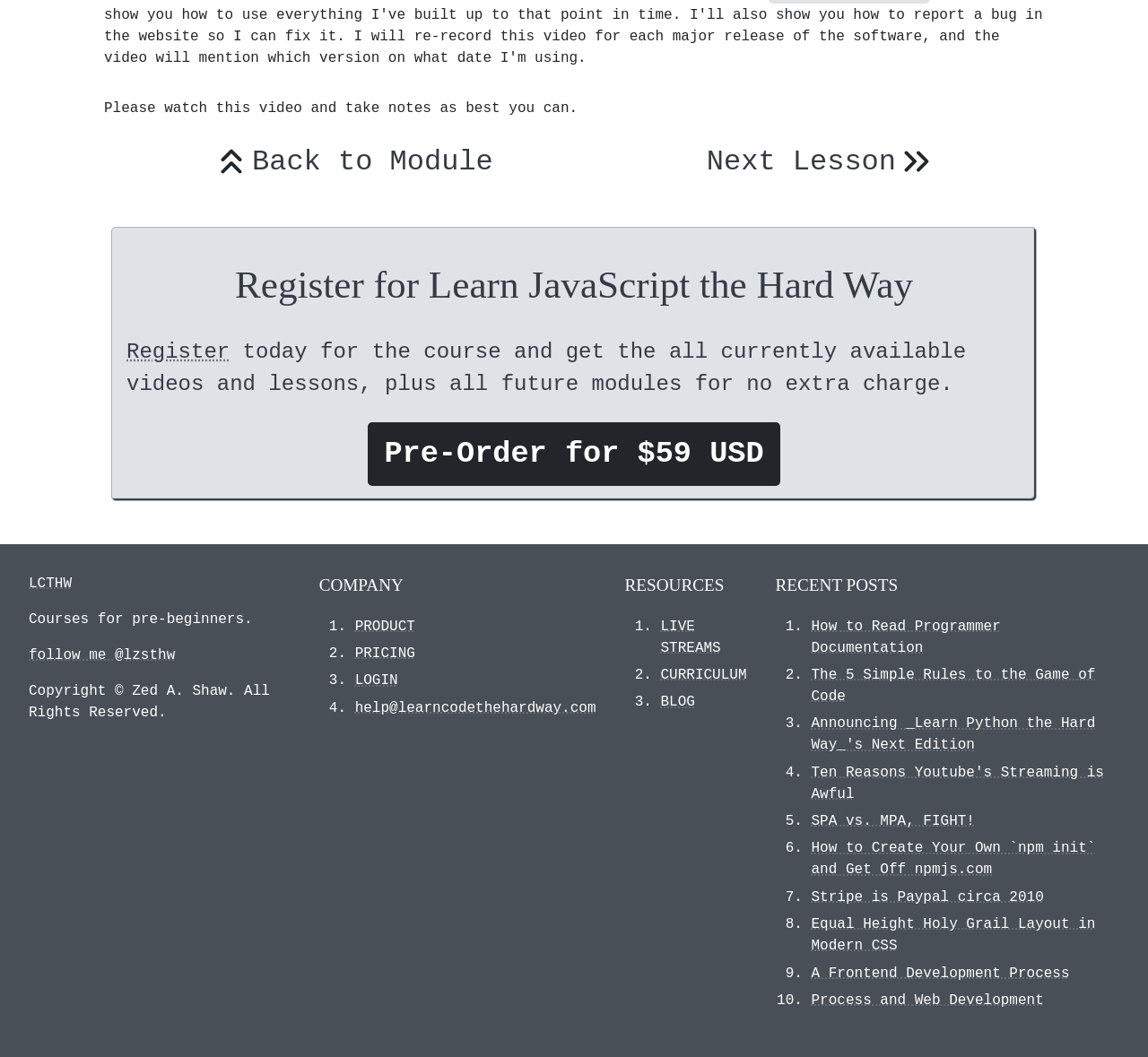Determine the bounding box coordinates of the target area to click to execute the following instruction: "Click the 'Back to Module' link."

[0.184, 0.133, 0.43, 0.174]